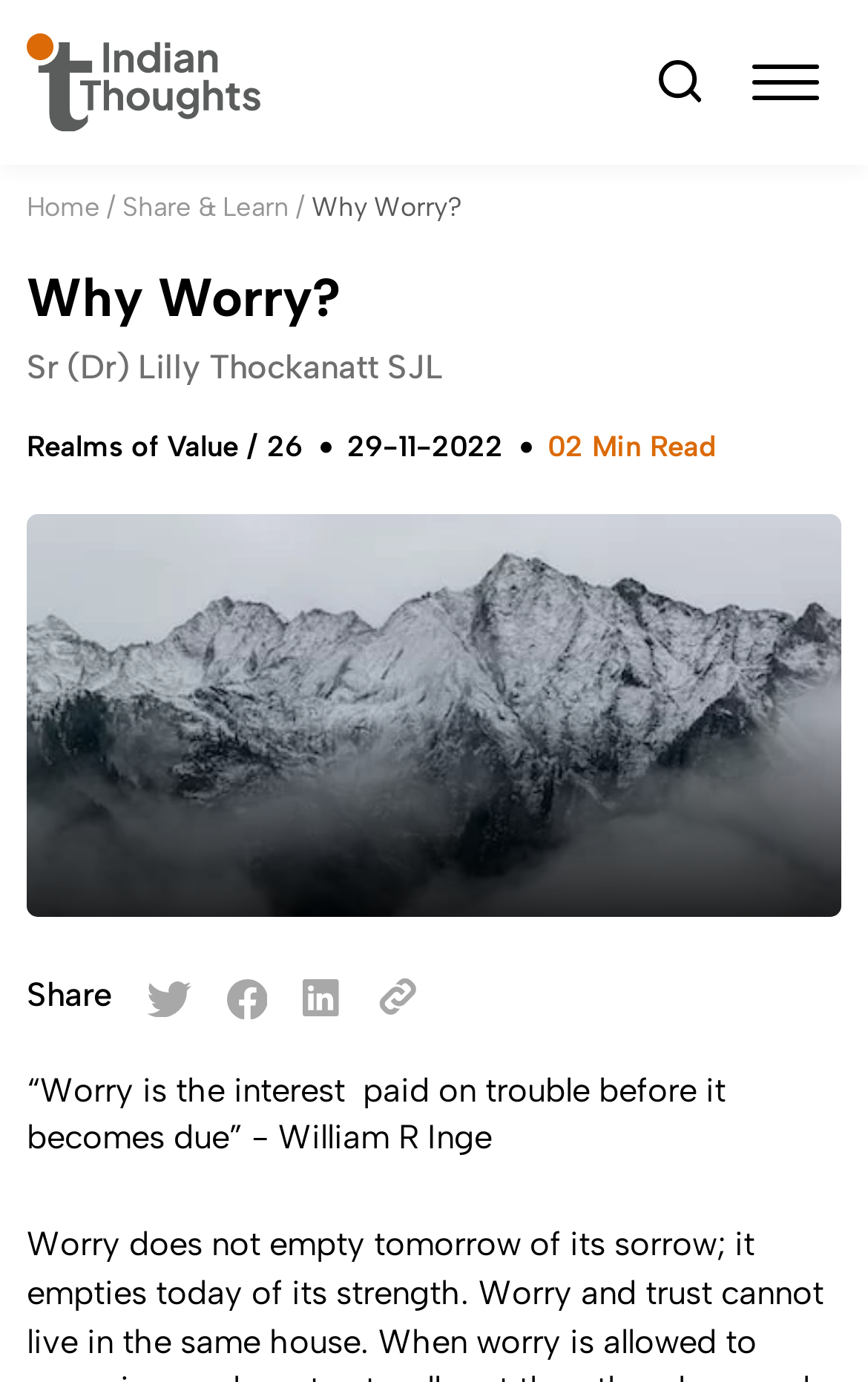What is the date of the article?
Using the image, give a concise answer in the form of a single word or short phrase.

29-11-2022